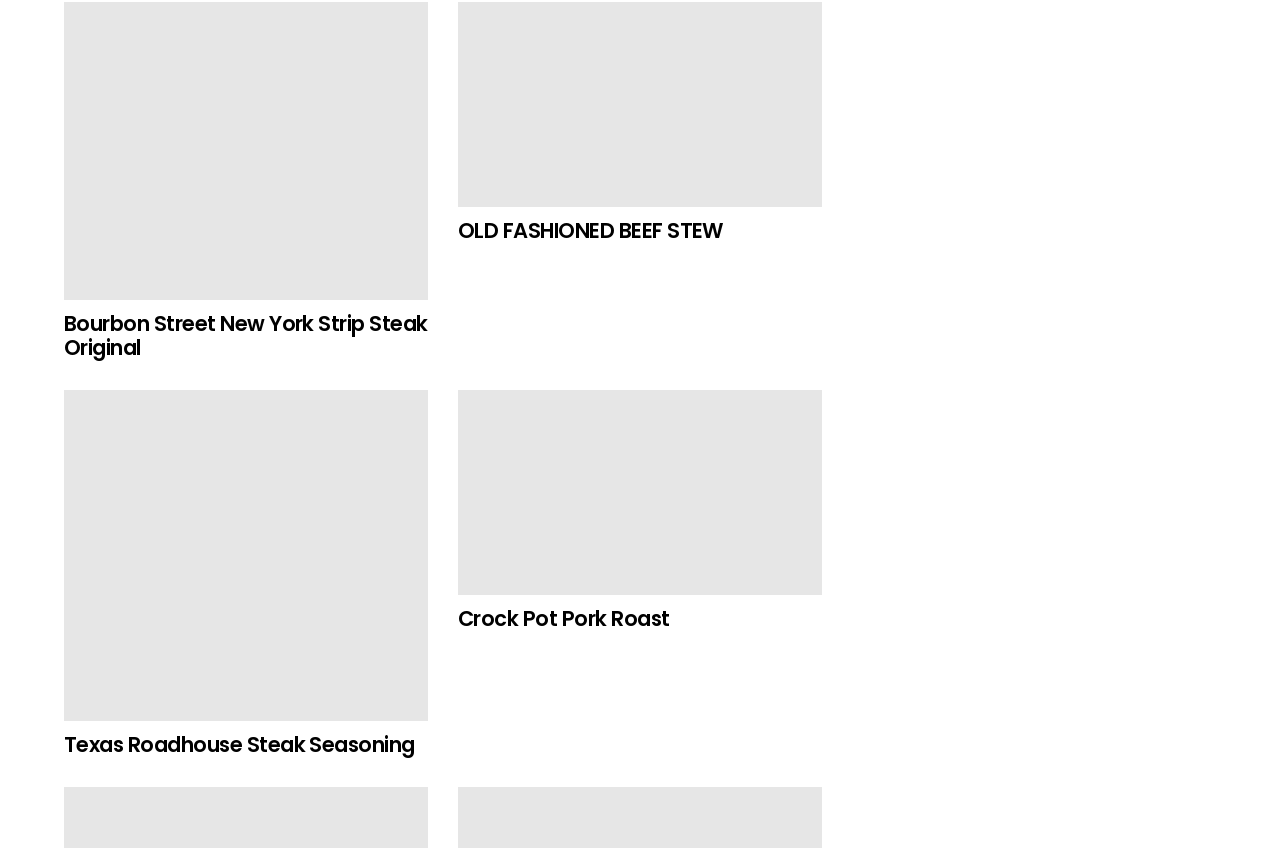Please identify the bounding box coordinates of the clickable area that will fulfill the following instruction: "read about OLD FASHIONED BEEF STEW". The coordinates should be in the format of four float numbers between 0 and 1, i.e., [left, top, right, bottom].

[0.358, 0.002, 0.642, 0.244]